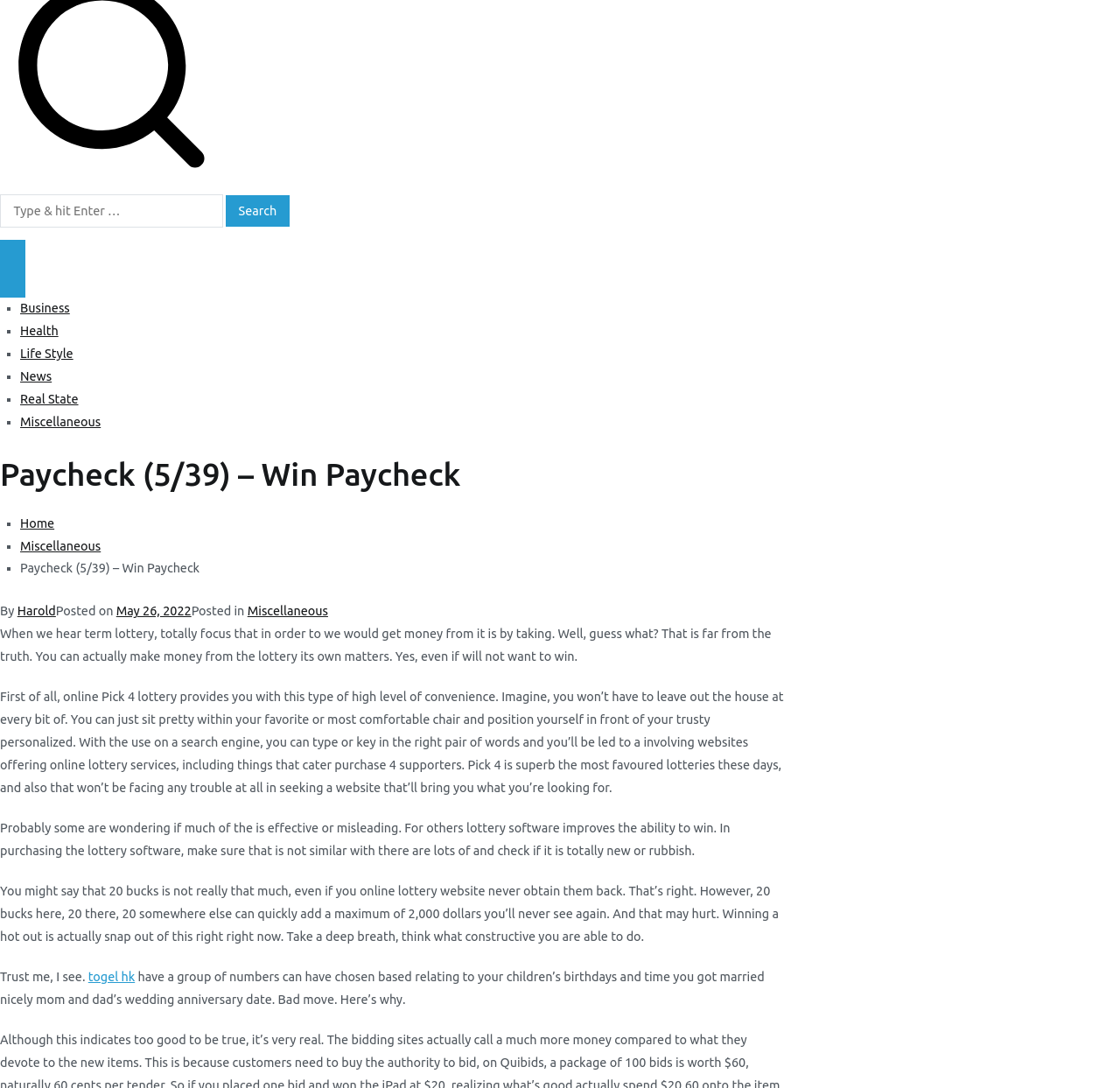What is the date of the article?
Look at the image and respond with a one-word or short-phrase answer.

May 26, 2022